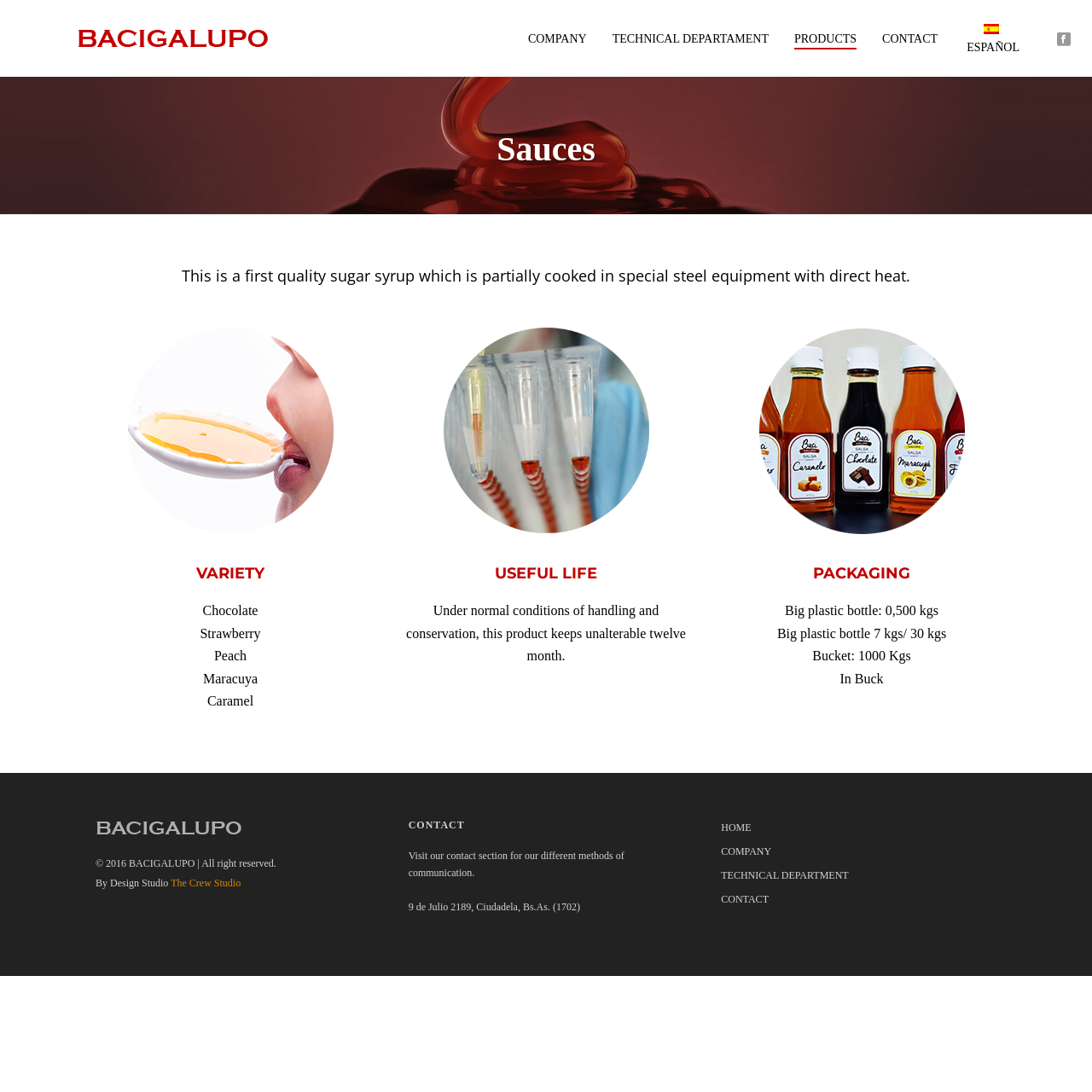Please locate the bounding box coordinates of the element that should be clicked to complete the given instruction: "View CONTACT information".

[0.796, 0.026, 0.87, 0.045]